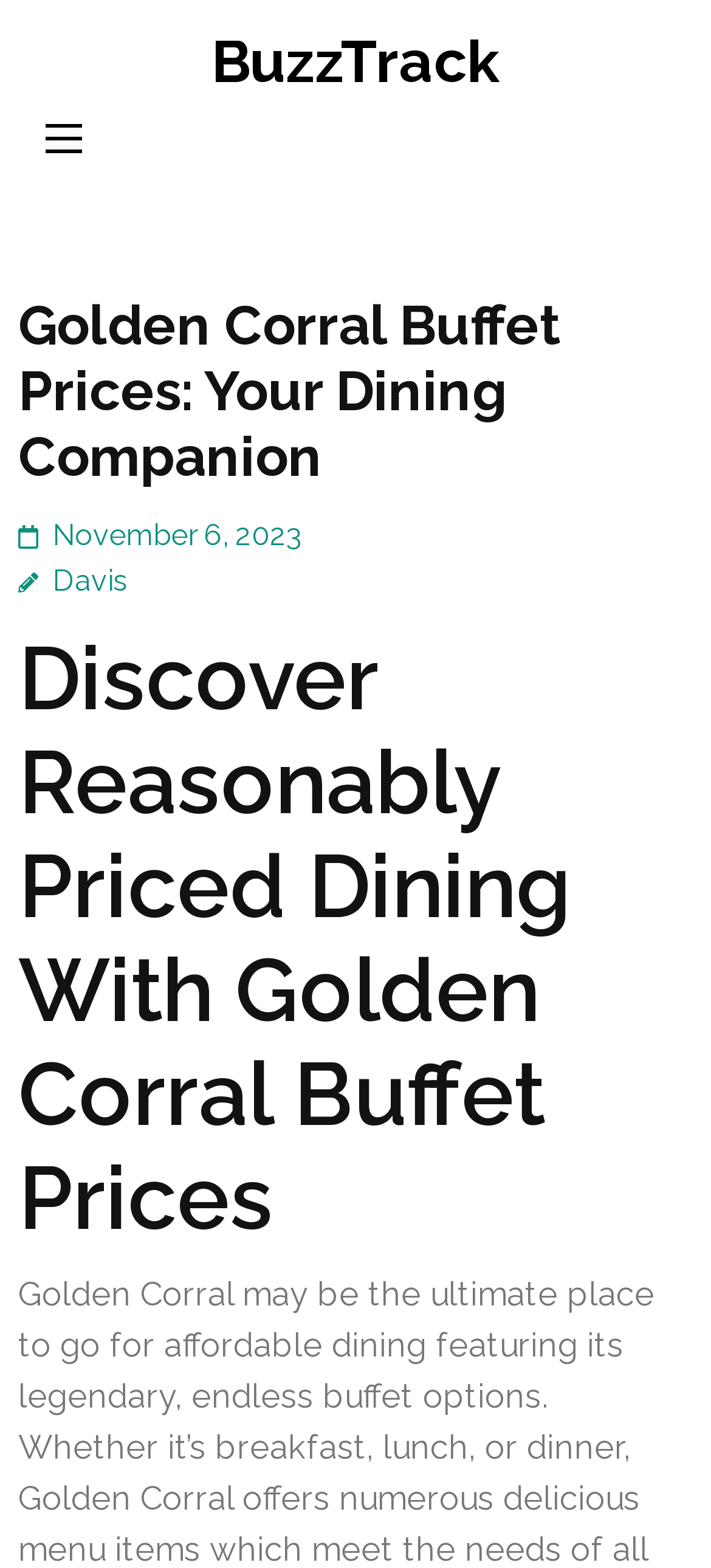Give a concise answer of one word or phrase to the question: 
What is the purpose of this webpage?

To provide buffet prices